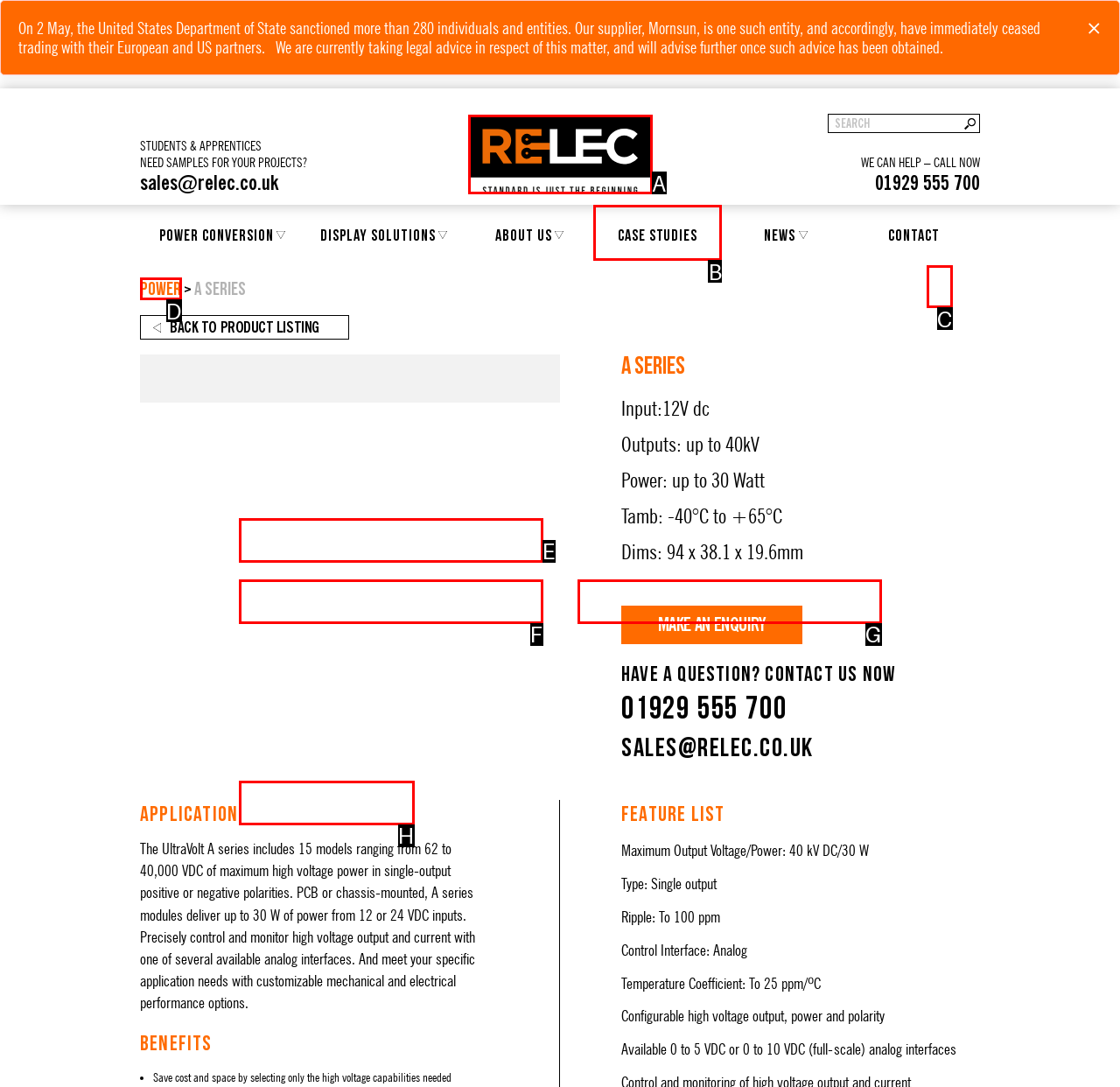Pick the option that corresponds to: value="Submit"
Provide the letter of the correct choice.

H